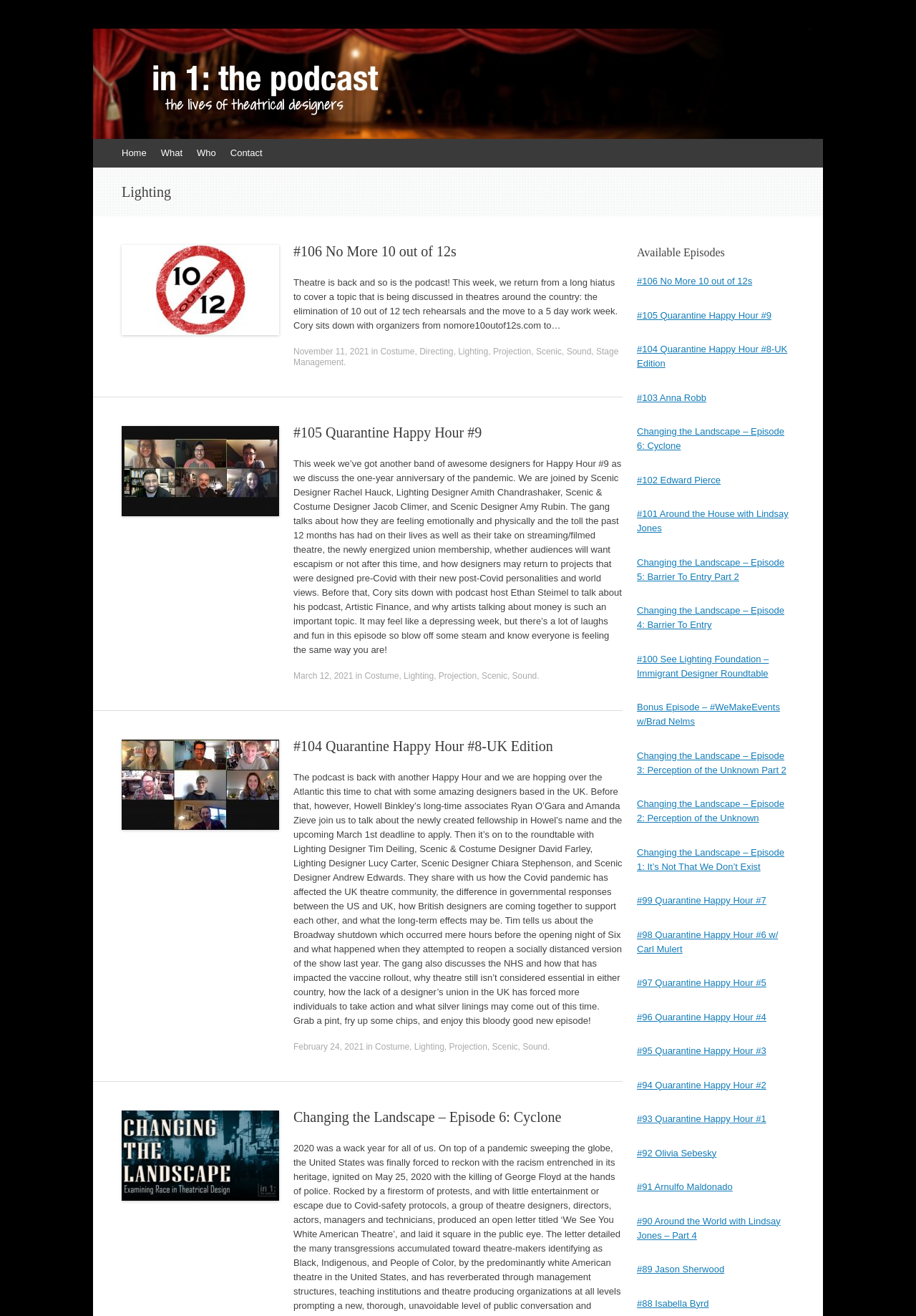Please find and give the text of the main heading on the webpage.

in 1: the podcast